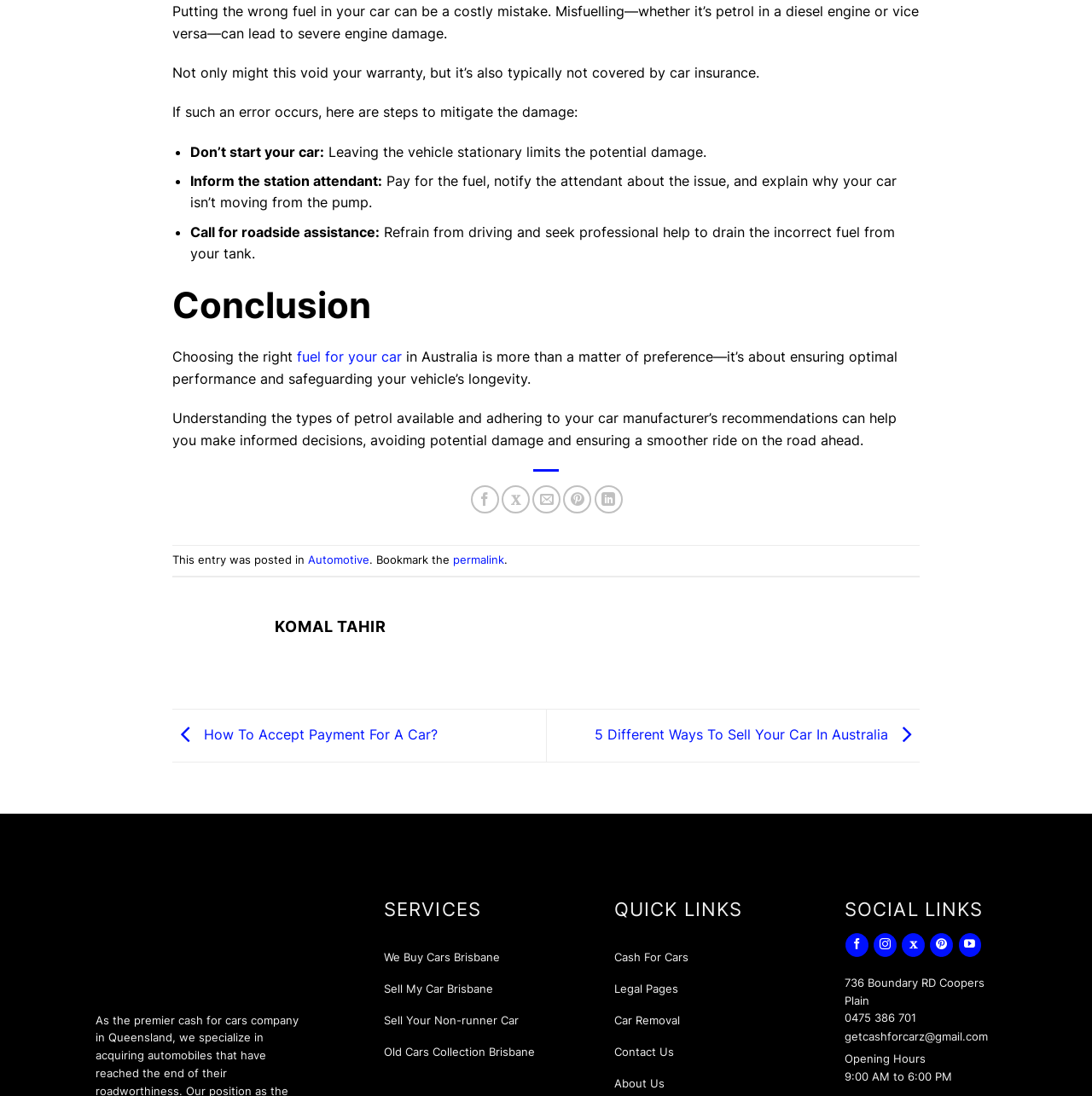What services are offered by Get Cash For Cars?
Refer to the image and give a detailed answer to the query.

According to the webpage, Get Cash For Cars offers various services, including We Buy Cars, Sell My Car, Sell Your Non-runner Car, and Old Cars Collection, which are listed under the SERVICES section.